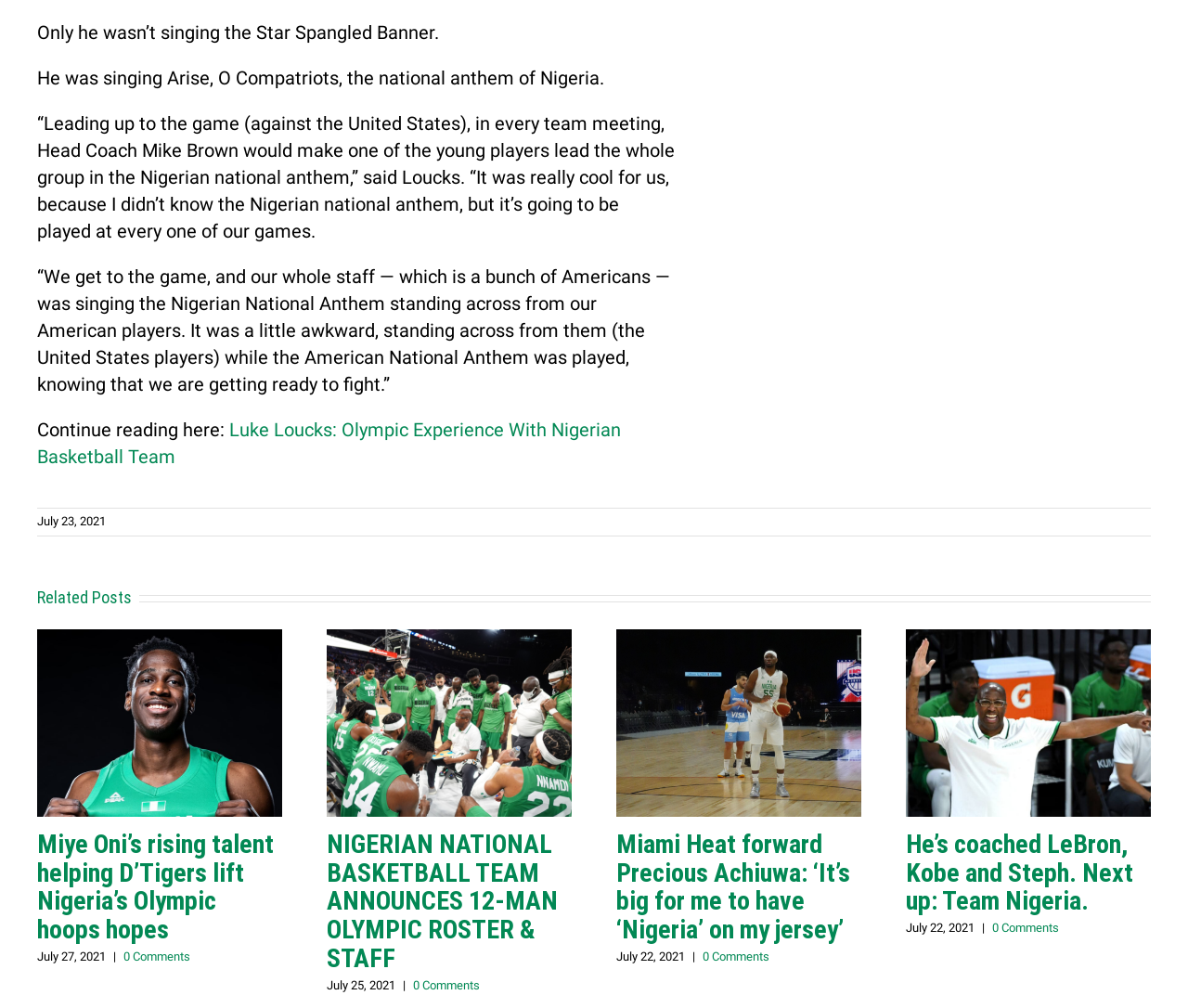Please find the bounding box coordinates of the element that you should click to achieve the following instruction: "View the article about Miye Oni's rising talent helping D'Tigers lift Nigeria's Olympic hoops hopes". The coordinates should be presented as four float numbers between 0 and 1: [left, top, right, bottom].

[0.031, 0.624, 0.238, 0.81]